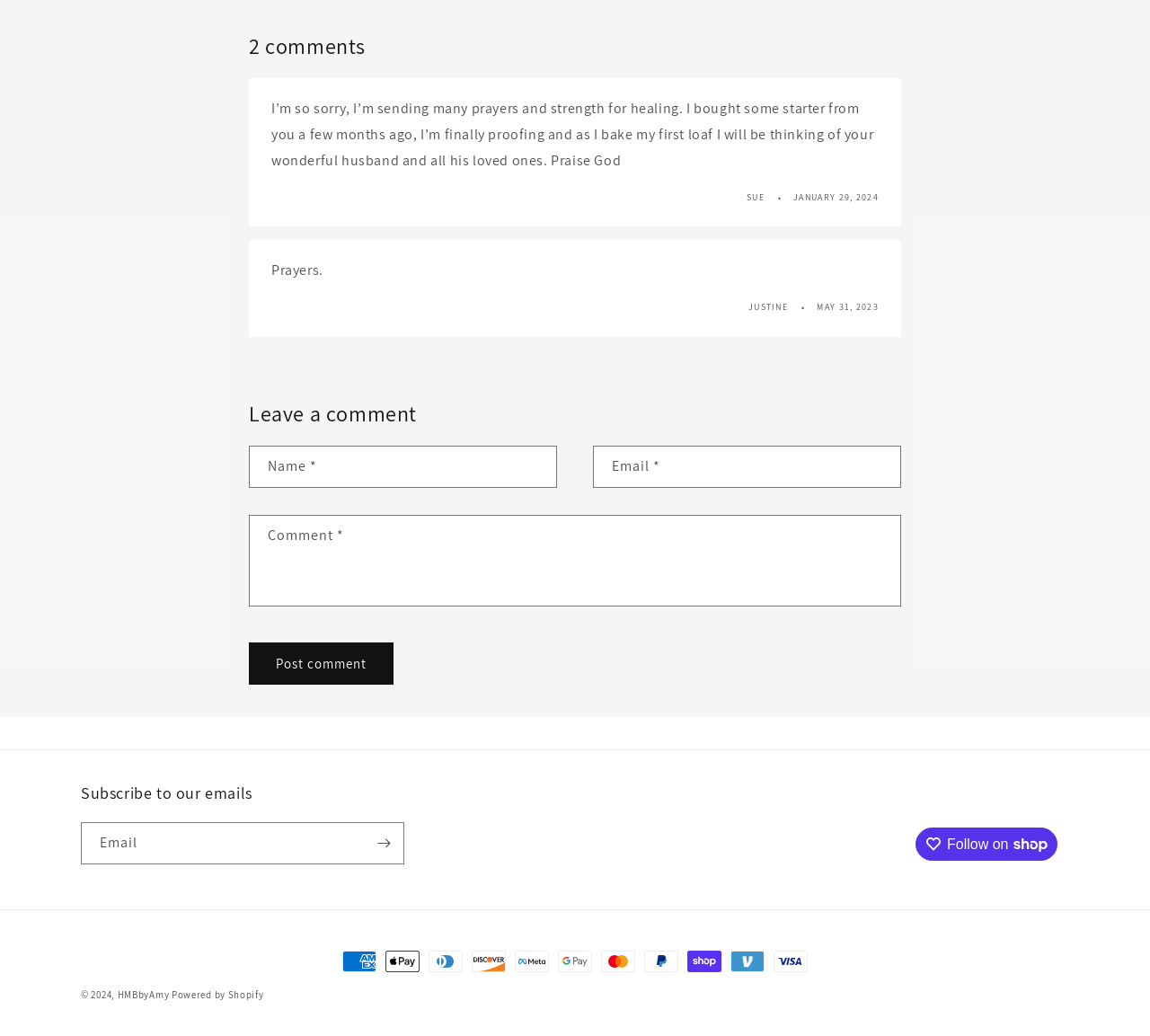What is the name of the website?
Refer to the image and give a detailed response to the question.

I looked at the footer of the page and found a link element with the text 'HMBbyAmy', which appears to be the name of the website.